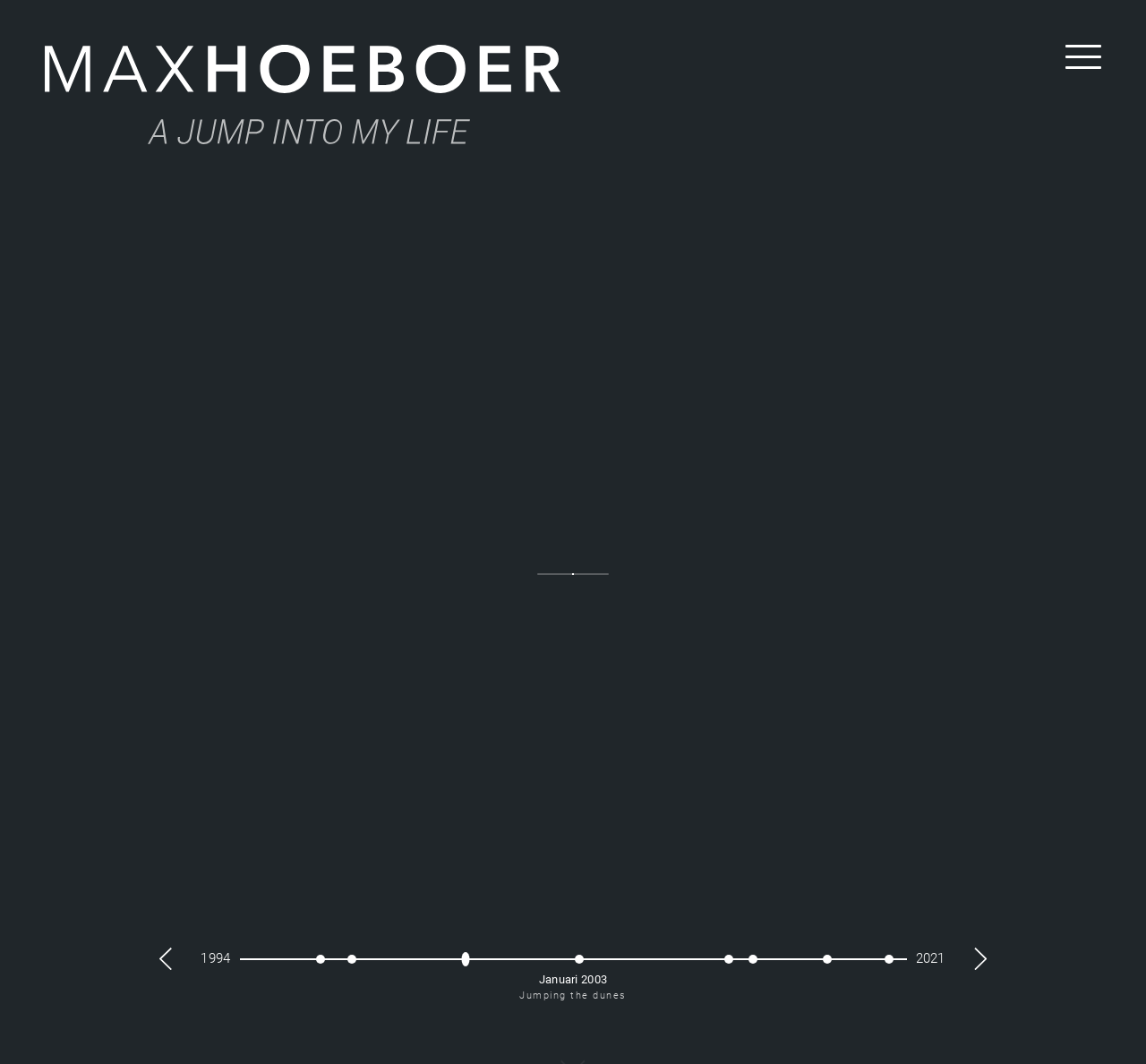Answer briefly with one word or phrase:
How many images are there on the webpage?

4